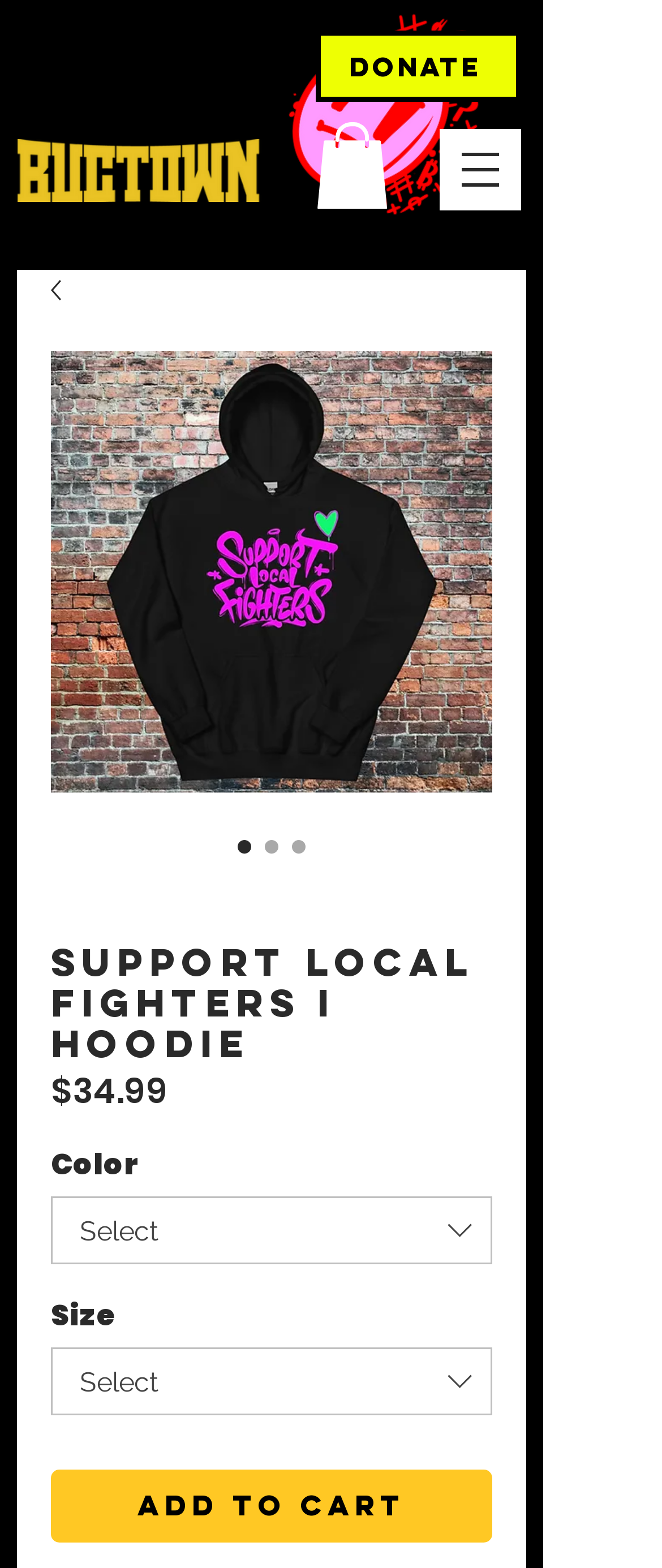What is the name of the hoodie?
Respond to the question with a well-detailed and thorough answer.

I determined the answer by looking at the image description 'Support Local Fighters I Hoodie' and the heading 'Support Local Fighters I Hoodie' which suggests that the hoodie being displayed is called 'Support Local Fighters I Hoodie'.